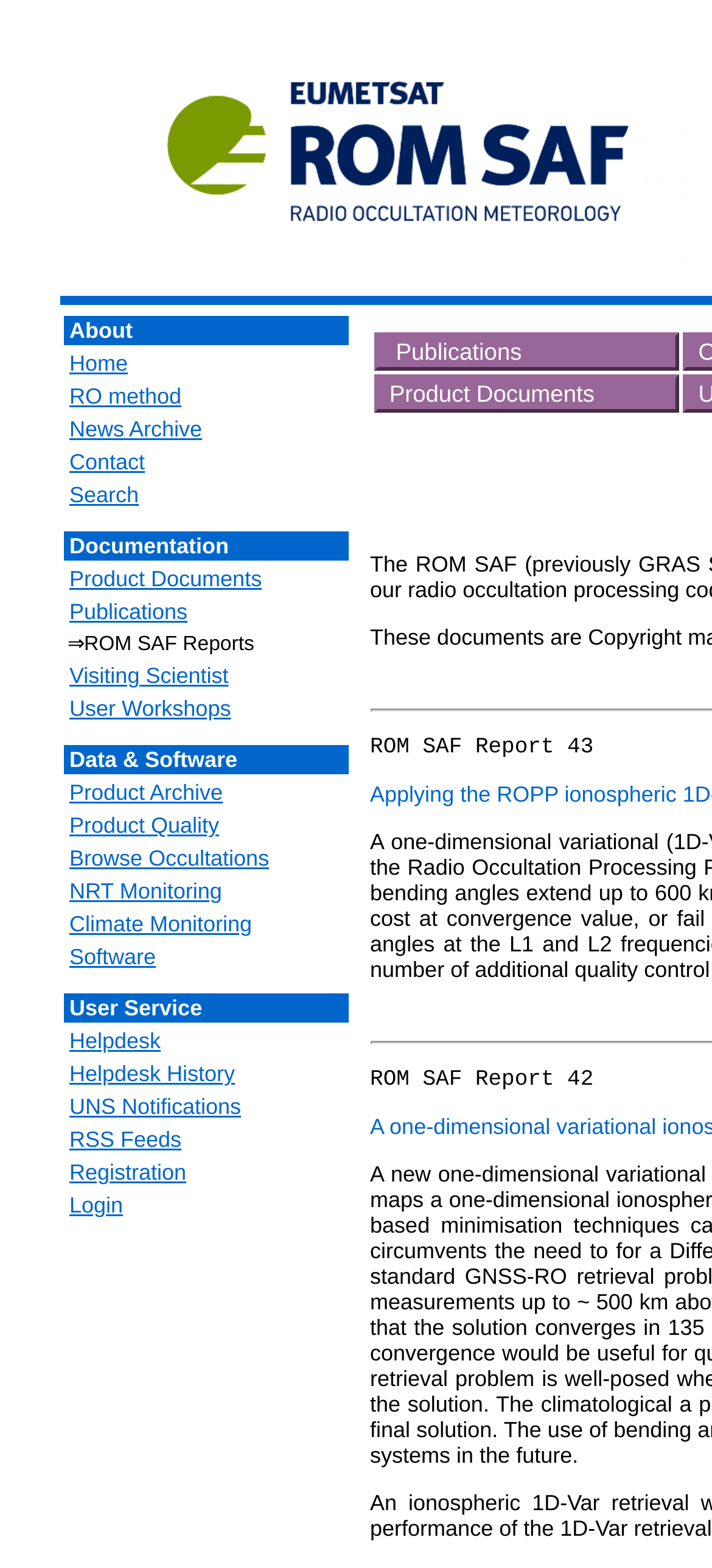Give a concise answer using only one word or phrase for this question:
Is there a search function on the webpage?

Yes